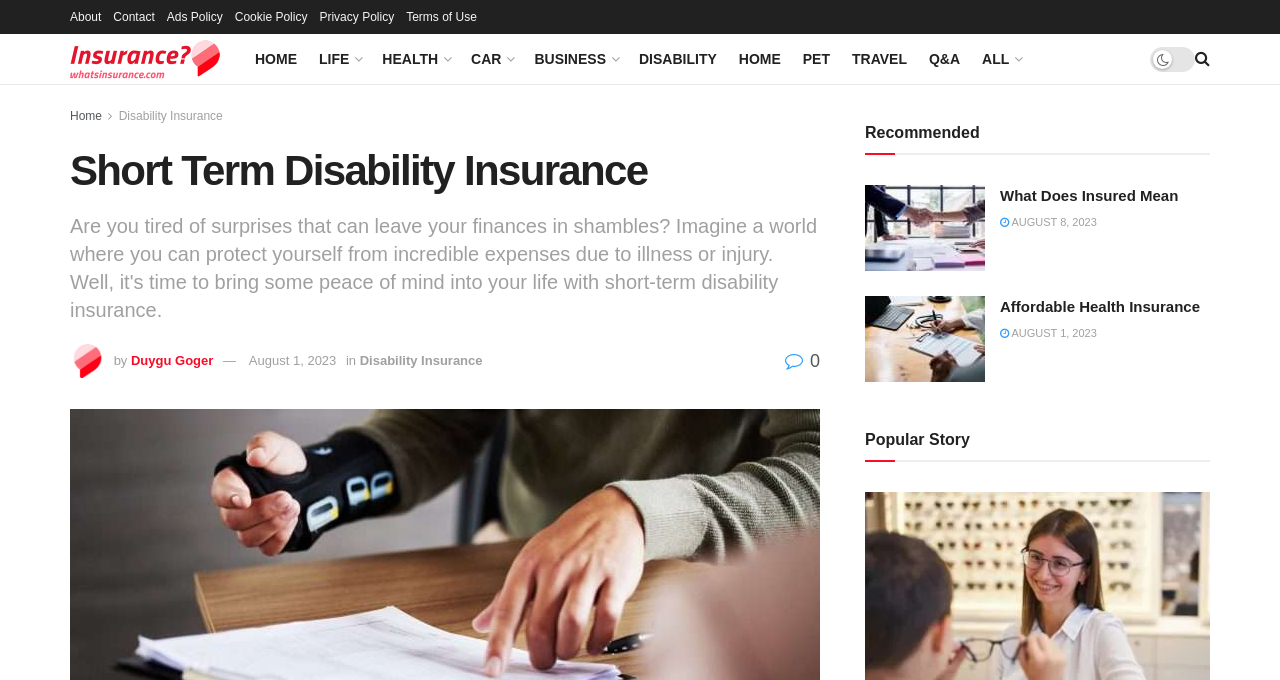Please provide the bounding box coordinates in the format (top-left x, top-left y, bottom-right x, bottom-right y). Remember, all values are floating point numbers between 0 and 1. What is the bounding box coordinate of the region described as: Medical cannabis for ADHD

None